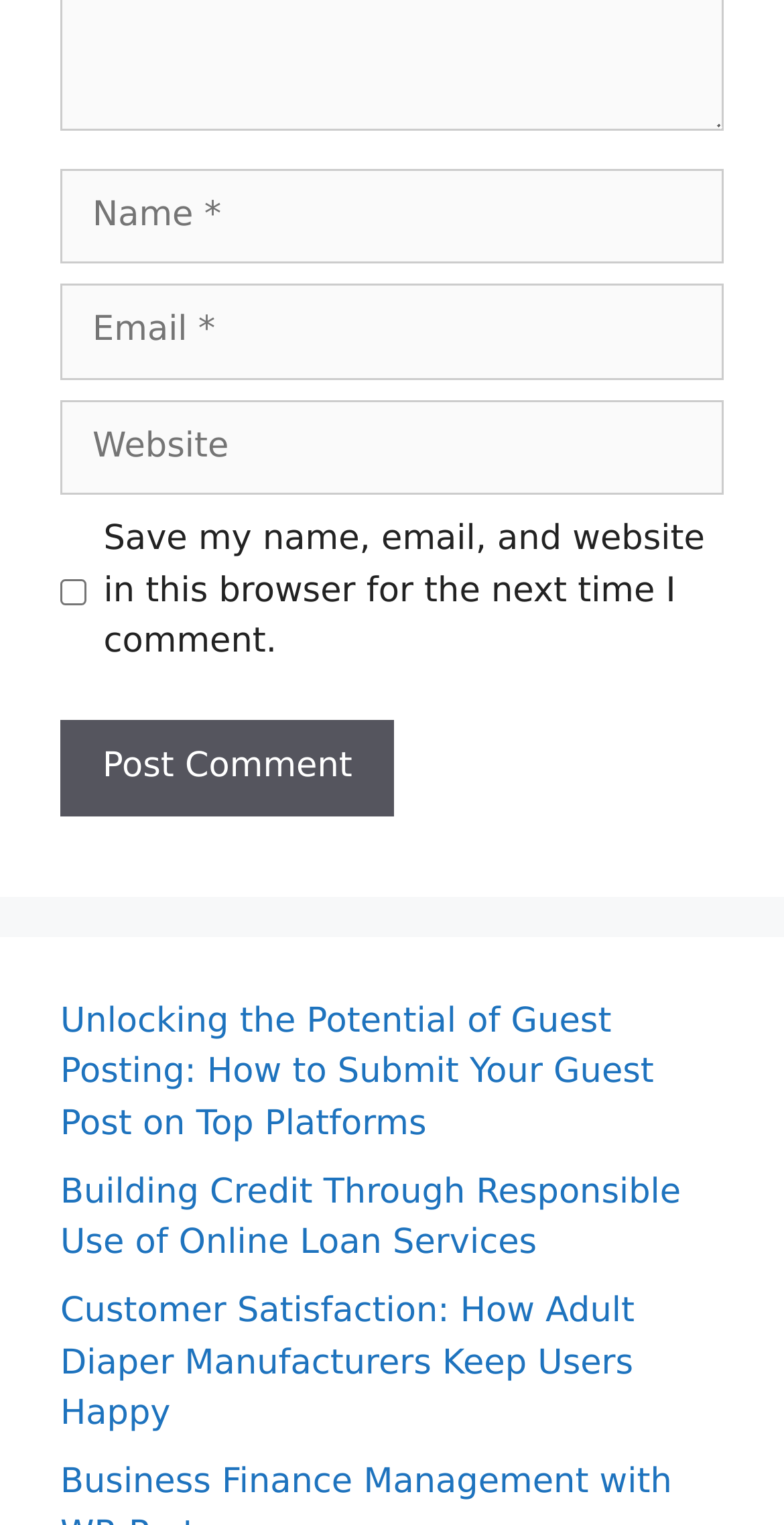What is the label of the first textbox?
Using the information presented in the image, please offer a detailed response to the question.

The first textbox has a corresponding StaticText element with the text 'Name', indicating that the label of the first textbox is 'Name'.